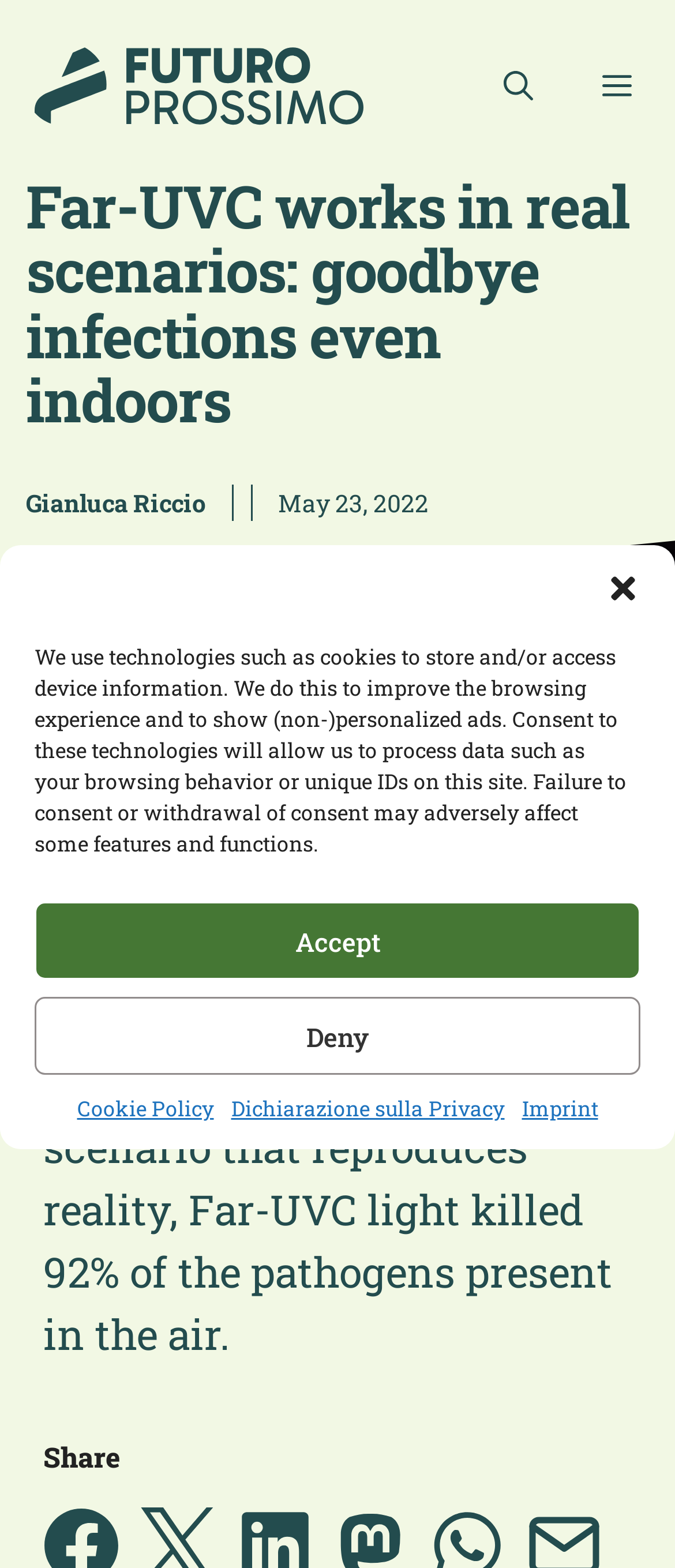Locate the bounding box coordinates of the element that should be clicked to execute the following instruction: "Close the dialog window".

[0.897, 0.364, 0.949, 0.386]